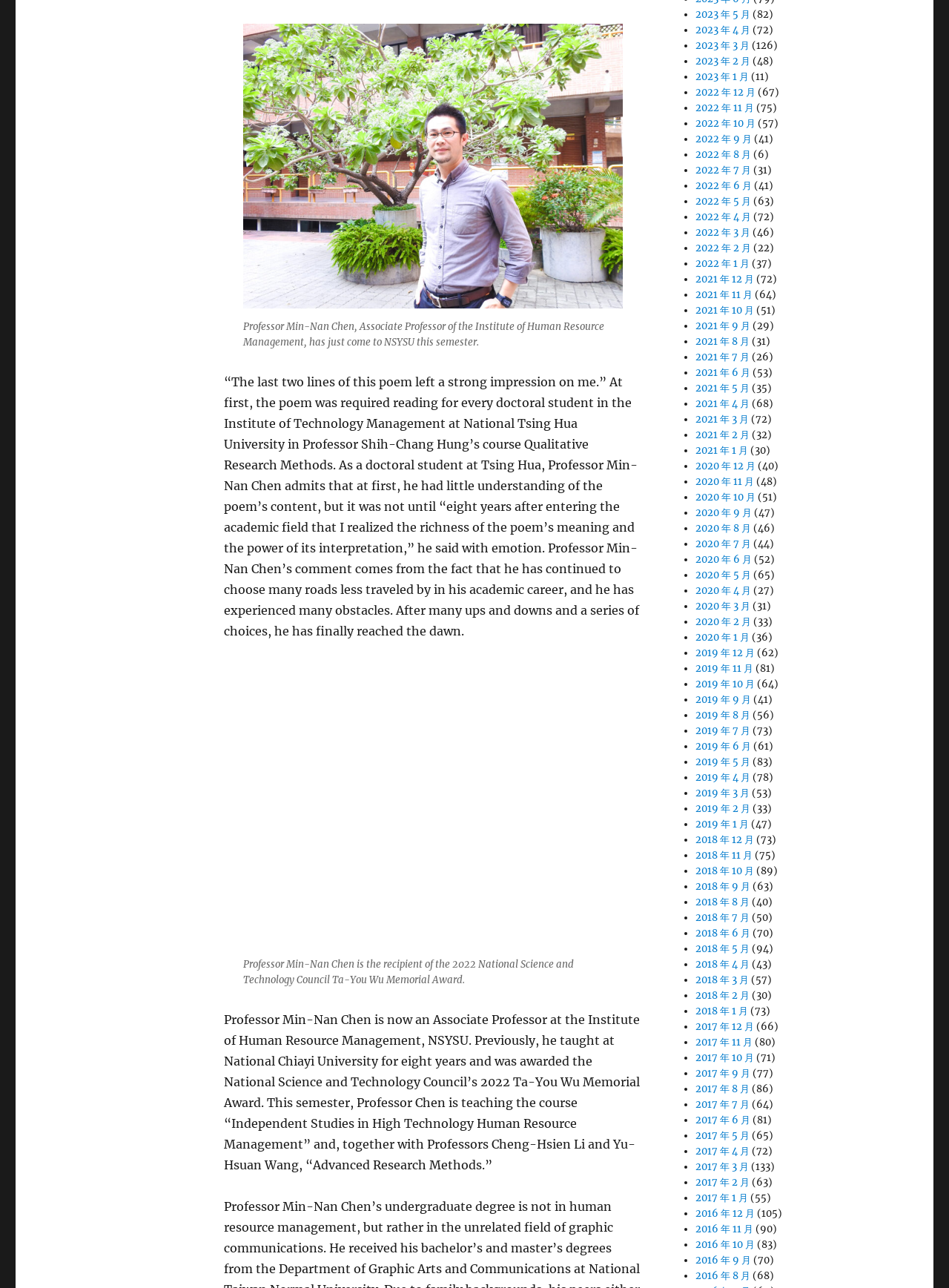Identify the bounding box coordinates for the region to click in order to carry out this instruction: "Click the link to view 2022 年 12 月". Provide the coordinates using four float numbers between 0 and 1, formatted as [left, top, right, bottom].

[0.733, 0.067, 0.796, 0.077]